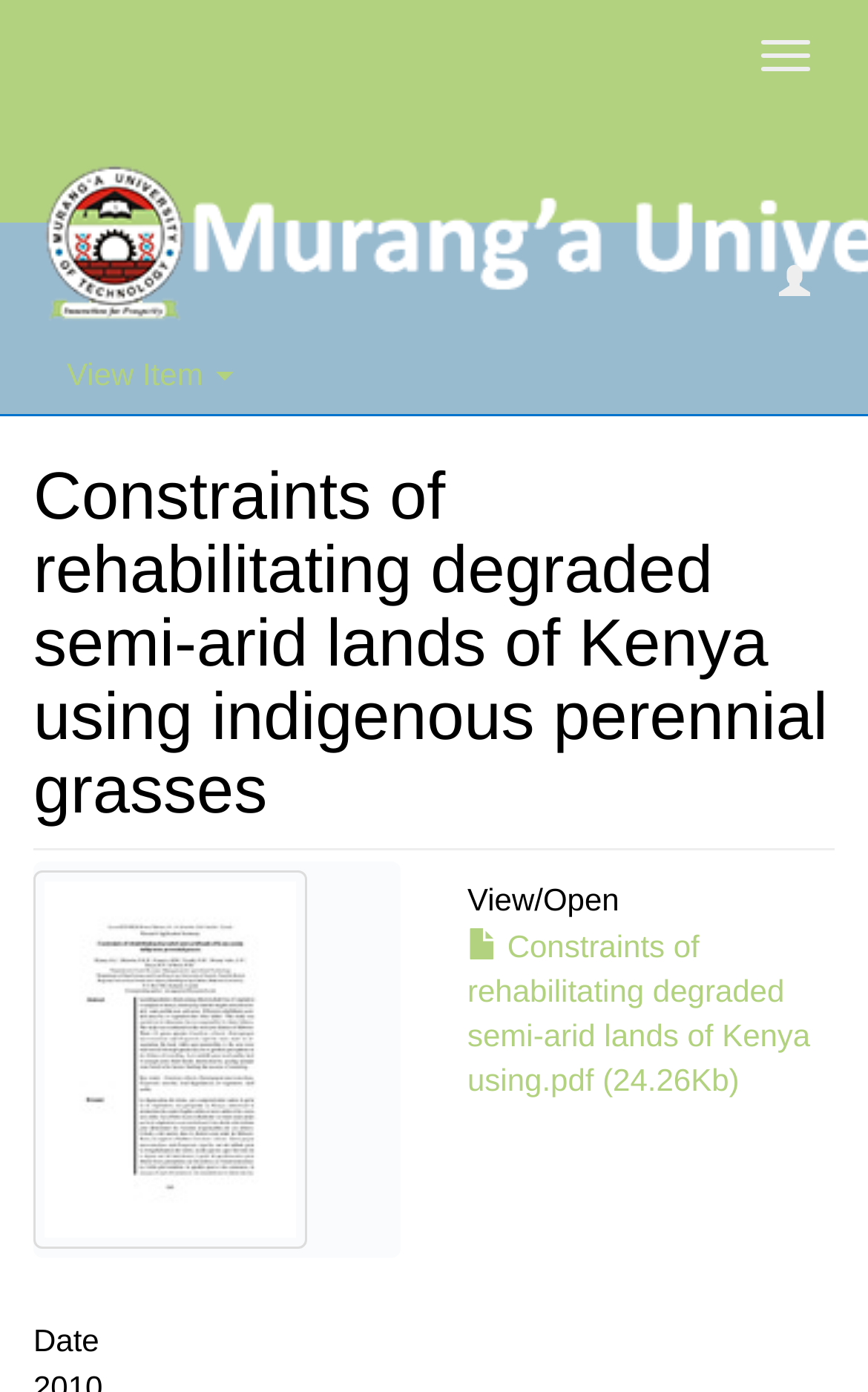Refer to the image and provide an in-depth answer to the question: 
What is the category of the content on this webpage?

Based on the presence of a downloadable item, a heading with a specific title, and a 'View/Open' button, I infer that the content on this webpage is related to academic research, possibly a research paper or article.